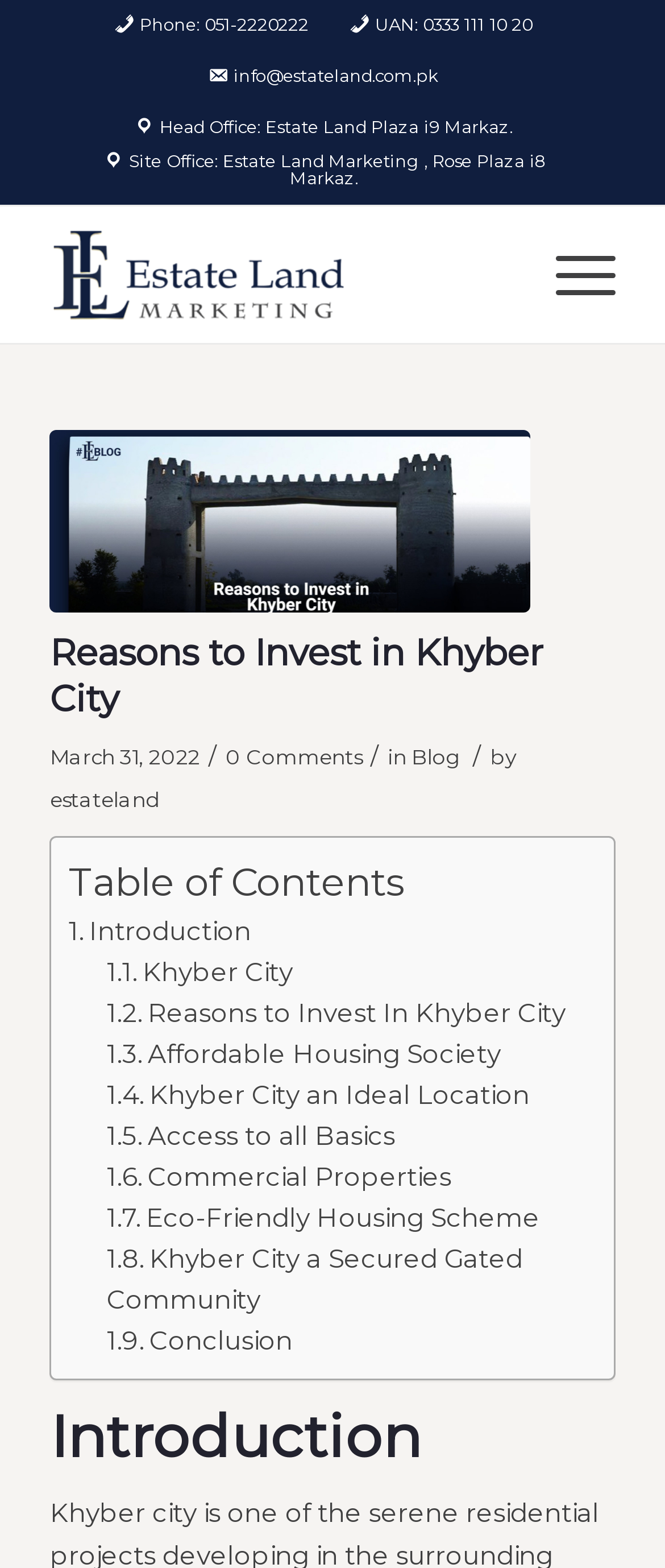Please determine the bounding box coordinates of the element's region to click in order to carry out the following instruction: "Call the phone number". The coordinates should be four float numbers between 0 and 1, i.e., [left, top, right, bottom].

[0.21, 0.009, 0.464, 0.023]